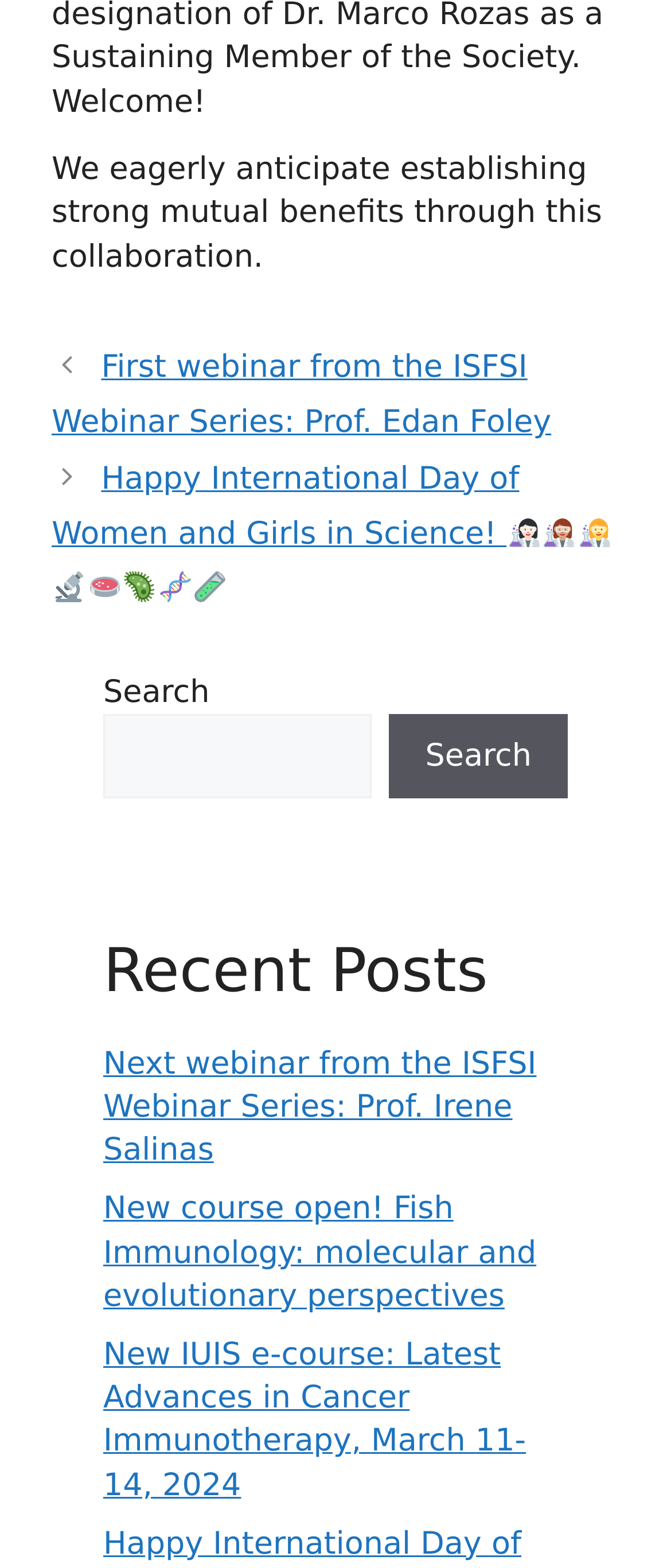How many recent posts are listed?
Provide a well-explained and detailed answer to the question.

I counted the number of links under the 'Recent Posts' heading and found three links to different posts.